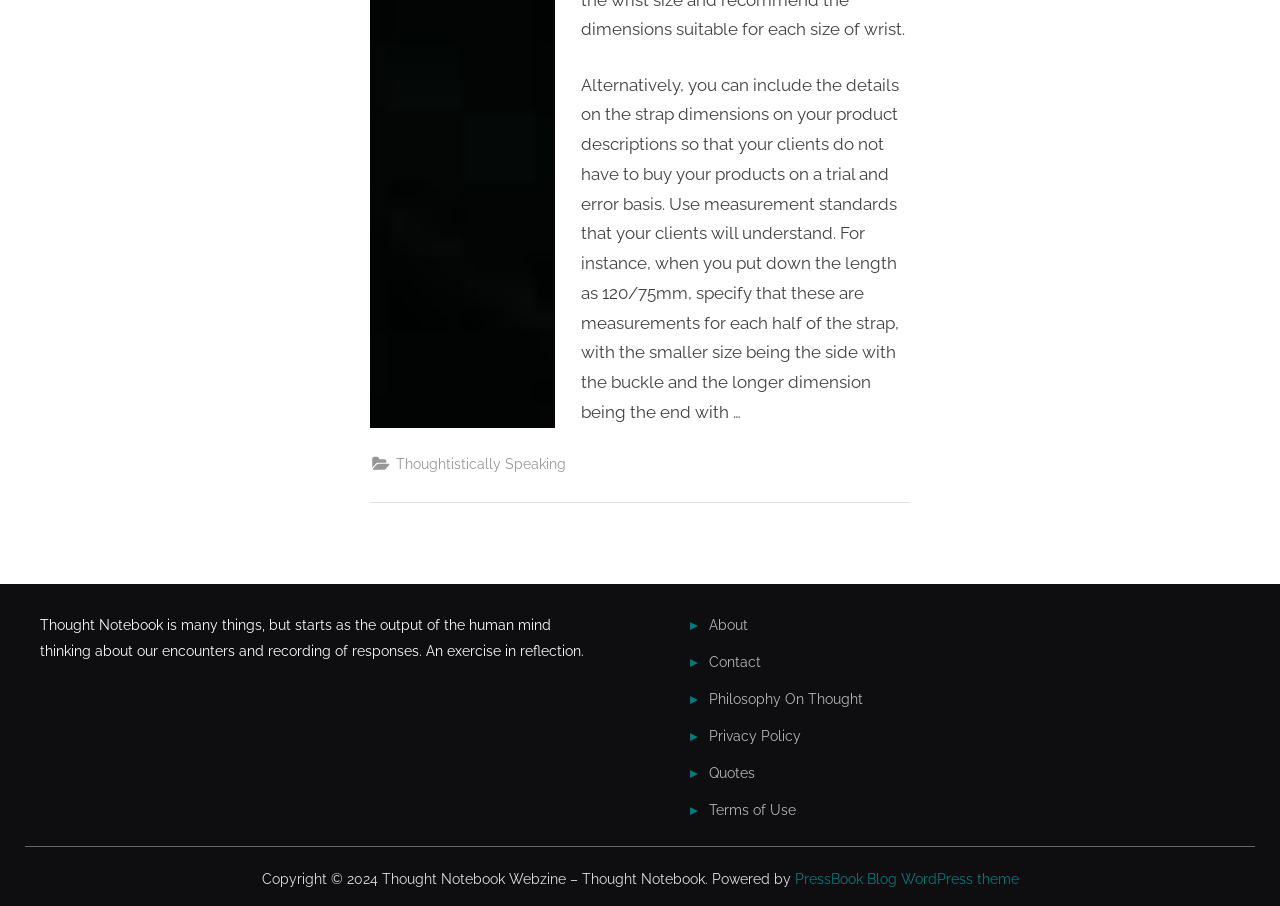Indicate the bounding box coordinates of the element that must be clicked to execute the instruction: "read Philosophy On Thought". The coordinates should be given as four float numbers between 0 and 1, i.e., [left, top, right, bottom].

[0.554, 0.762, 0.675, 0.78]